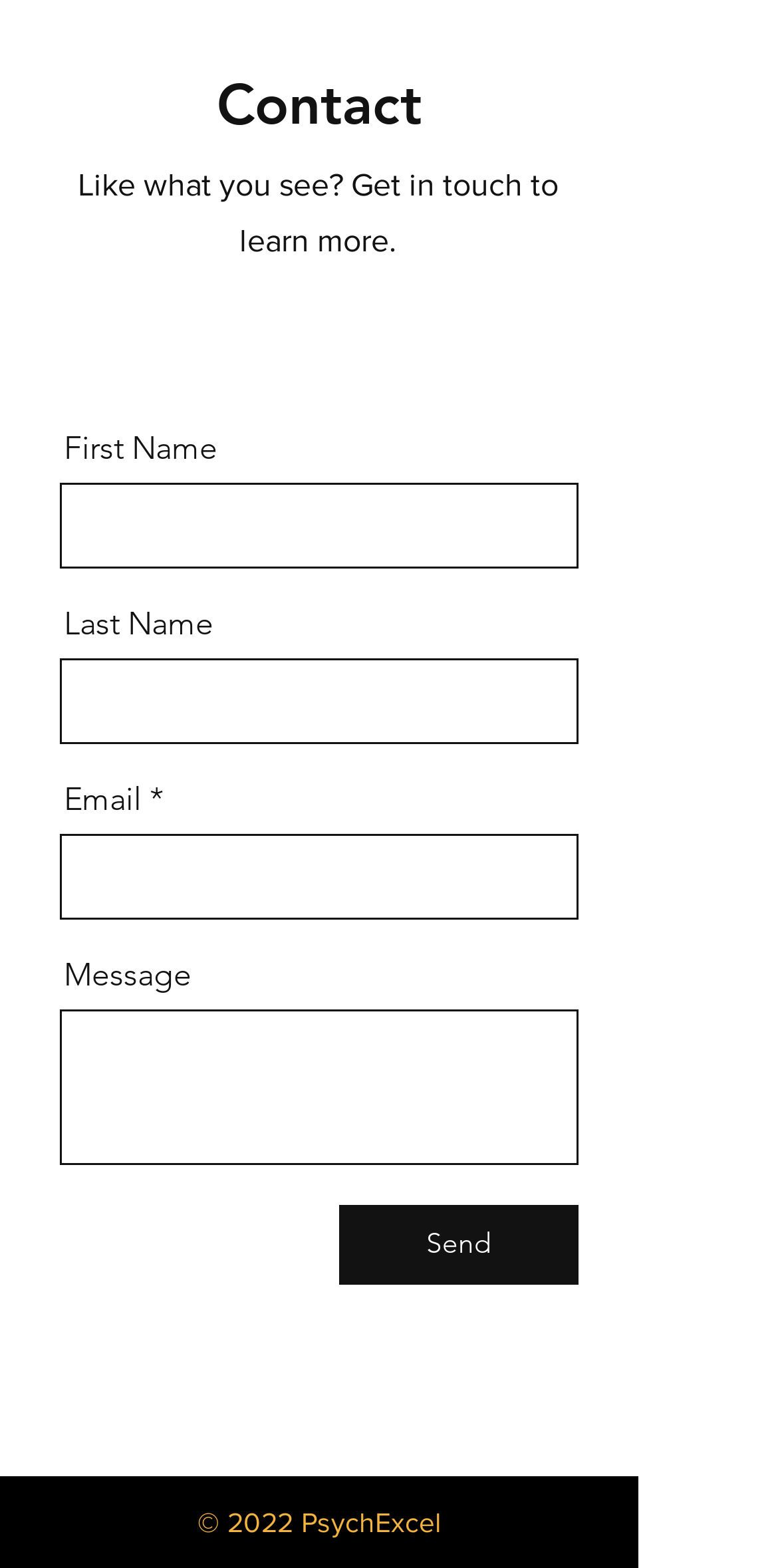Indicate the bounding box coordinates of the clickable region to achieve the following instruction: "Type an Email."

[0.077, 0.532, 0.744, 0.587]